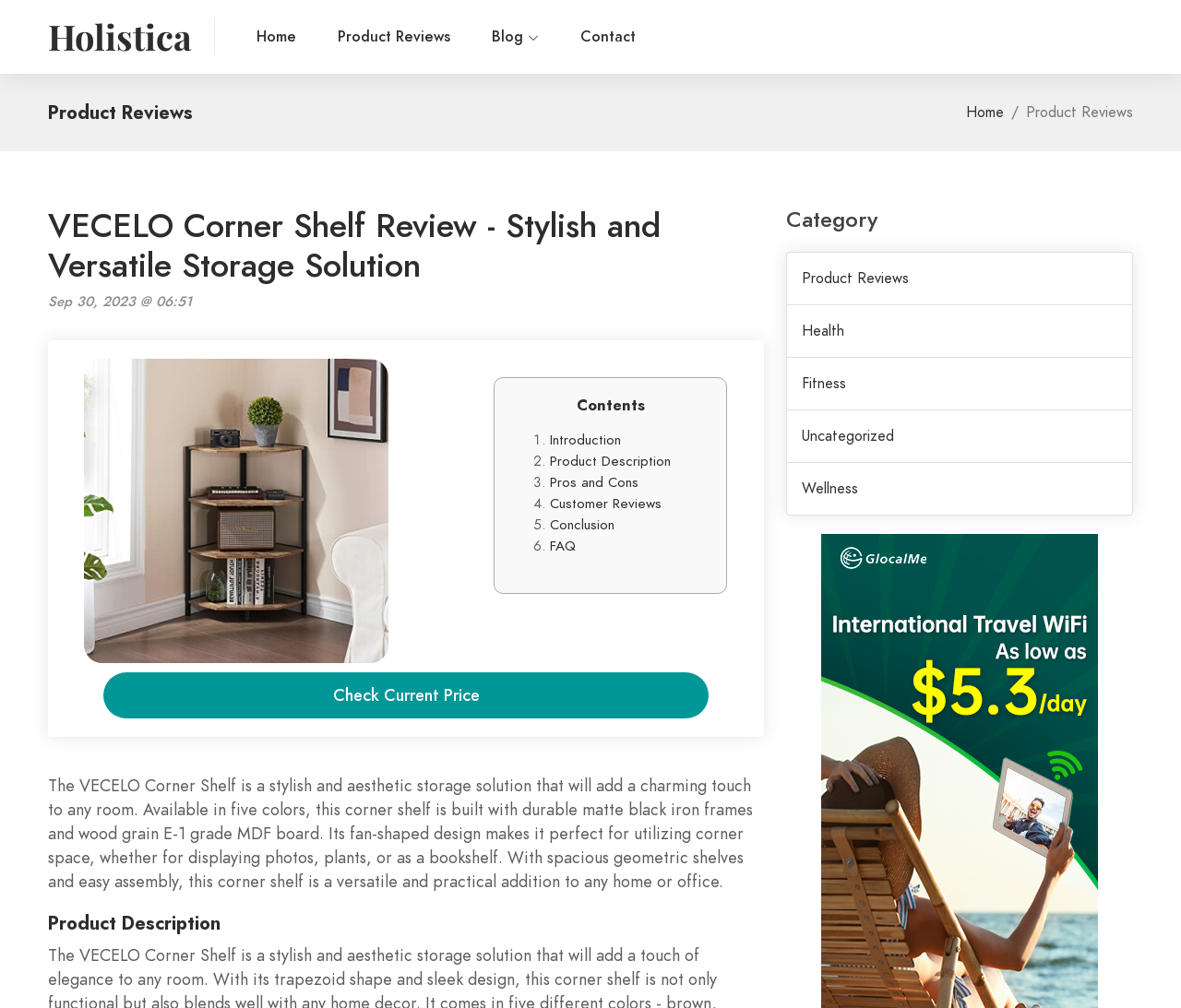Locate the bounding box coordinates of the item that should be clicked to fulfill the instruction: "Check the current price".

[0.088, 0.667, 0.6, 0.713]